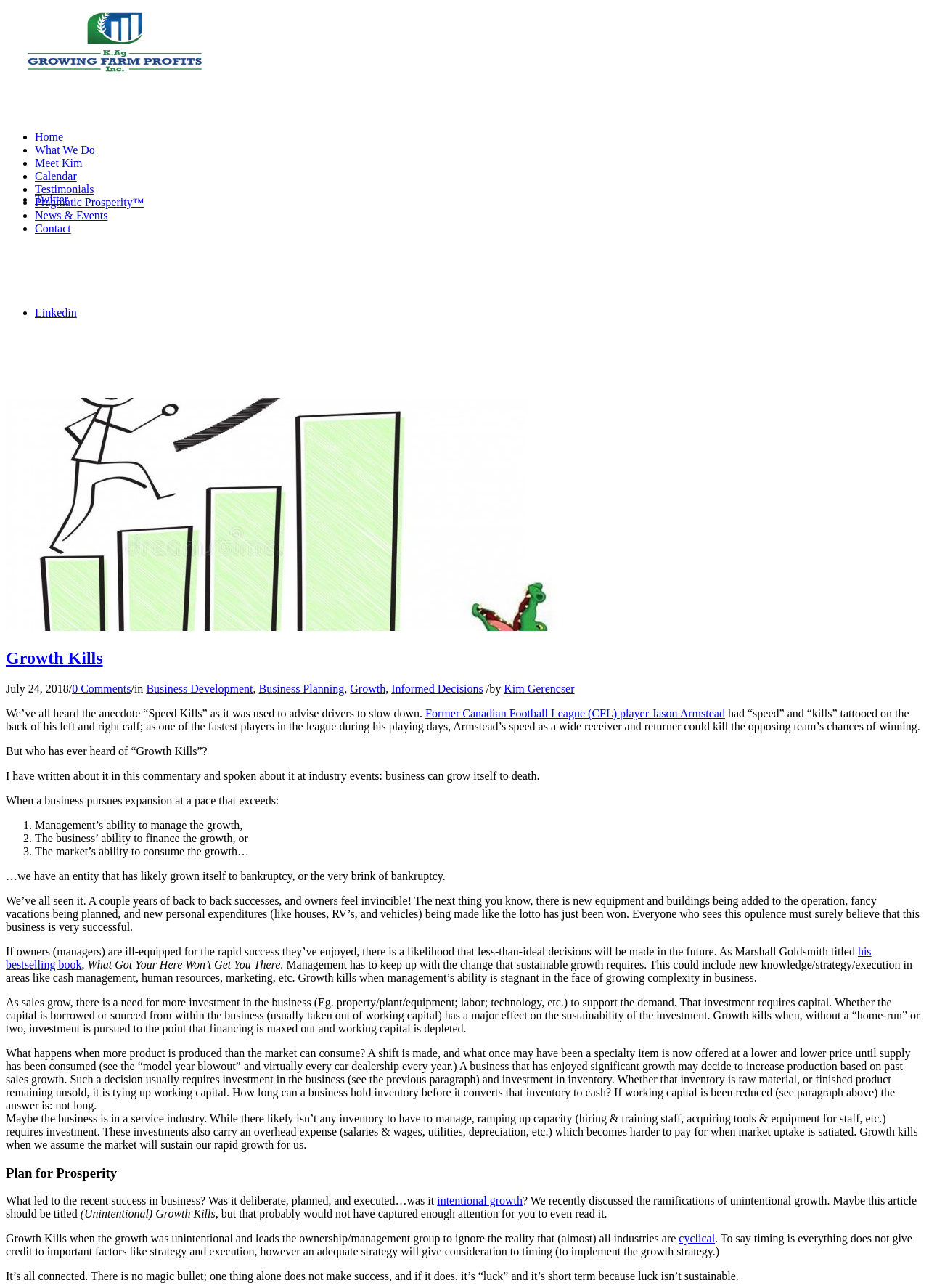Locate the bounding box of the UI element based on this description: "Meet Kim". Provide four float numbers between 0 and 1 as [left, top, right, bottom].

[0.038, 0.122, 0.089, 0.131]